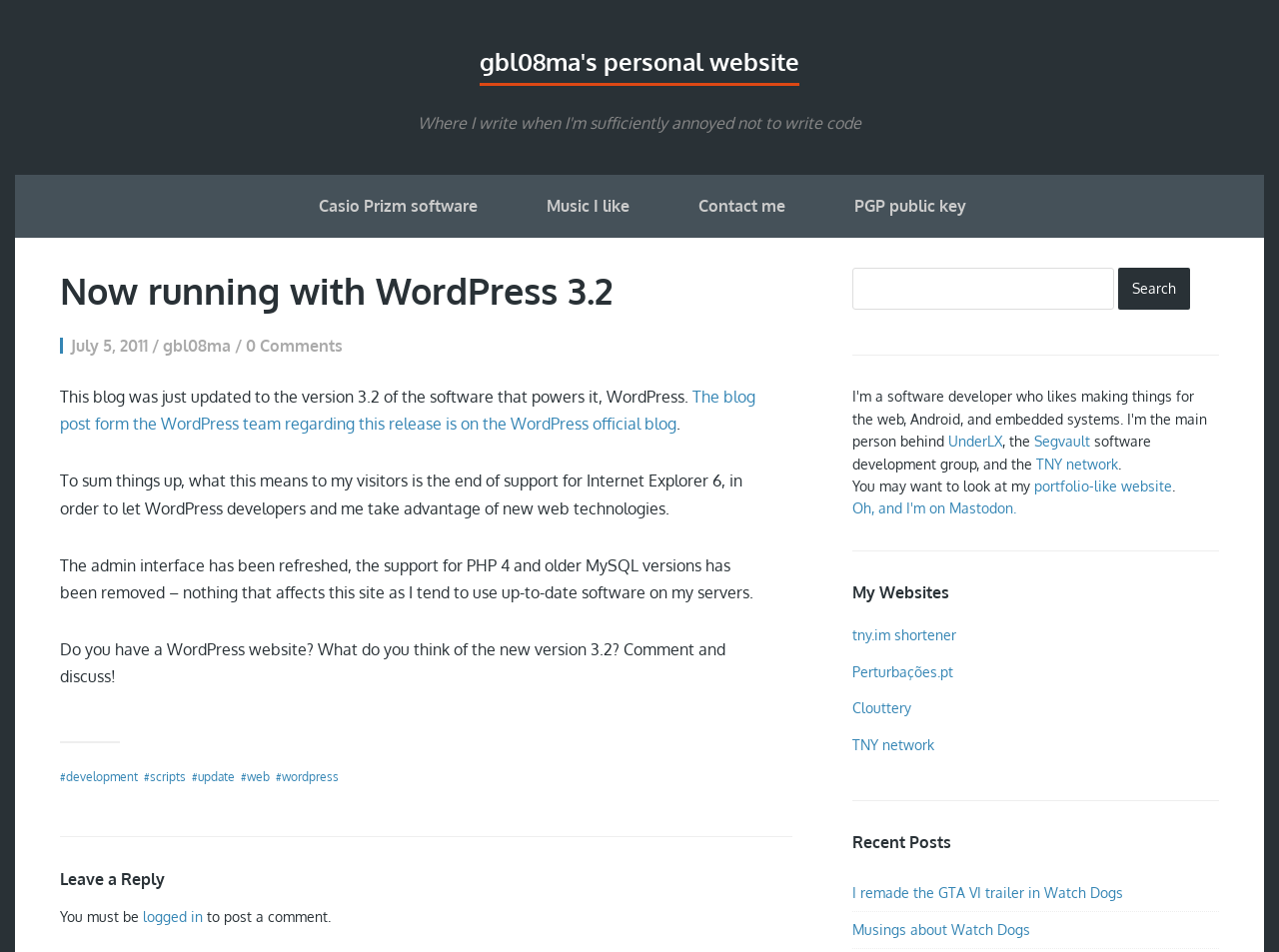Find the bounding box coordinates for the area you need to click to carry out the instruction: "Search for something". The coordinates should be four float numbers between 0 and 1, indicated as [left, top, right, bottom].

[0.875, 0.281, 0.931, 0.326]